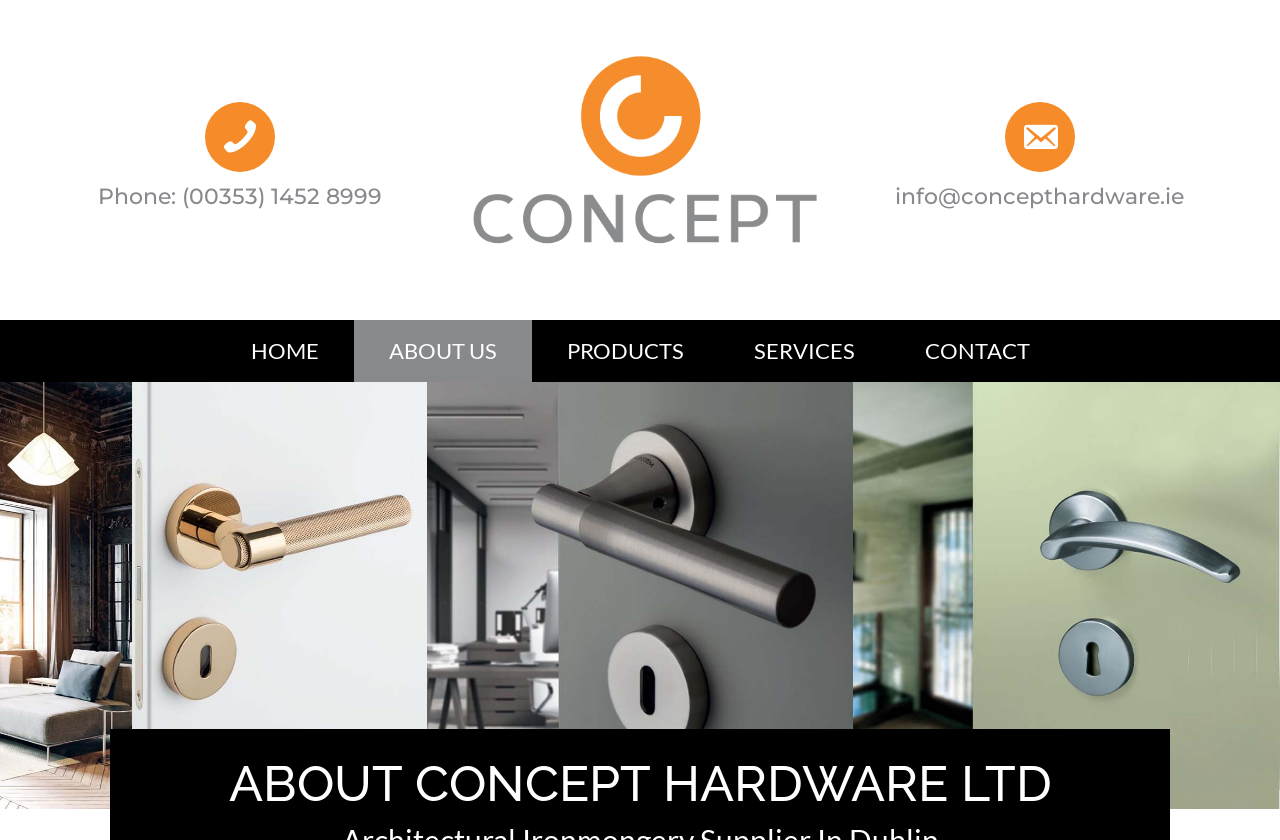Determine the bounding box for the described UI element: "alt="Concept Hardware" title="Concept-HardwareM"".

[0.359, 0.174, 0.641, 0.2]